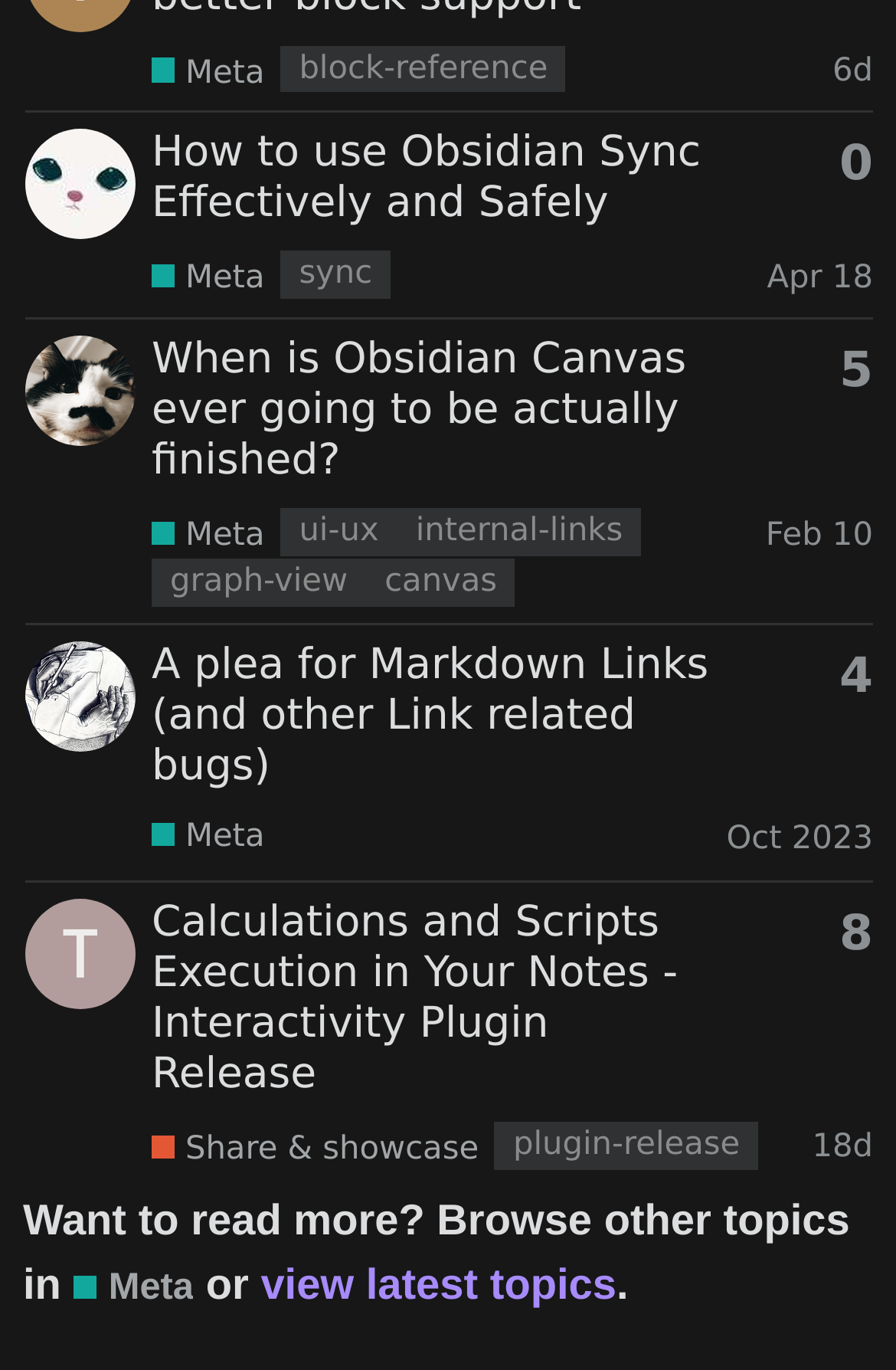How many days ago was the fourth topic created?
Carefully analyze the image and provide a detailed answer to the question.

I found the answer by looking at the fourth gridcell element, which contains a generic element with the text 'Created: May 22, 2024 8:00 pm Latest: May 26, 2024 3:44 am' and a link element with the text '18d'.